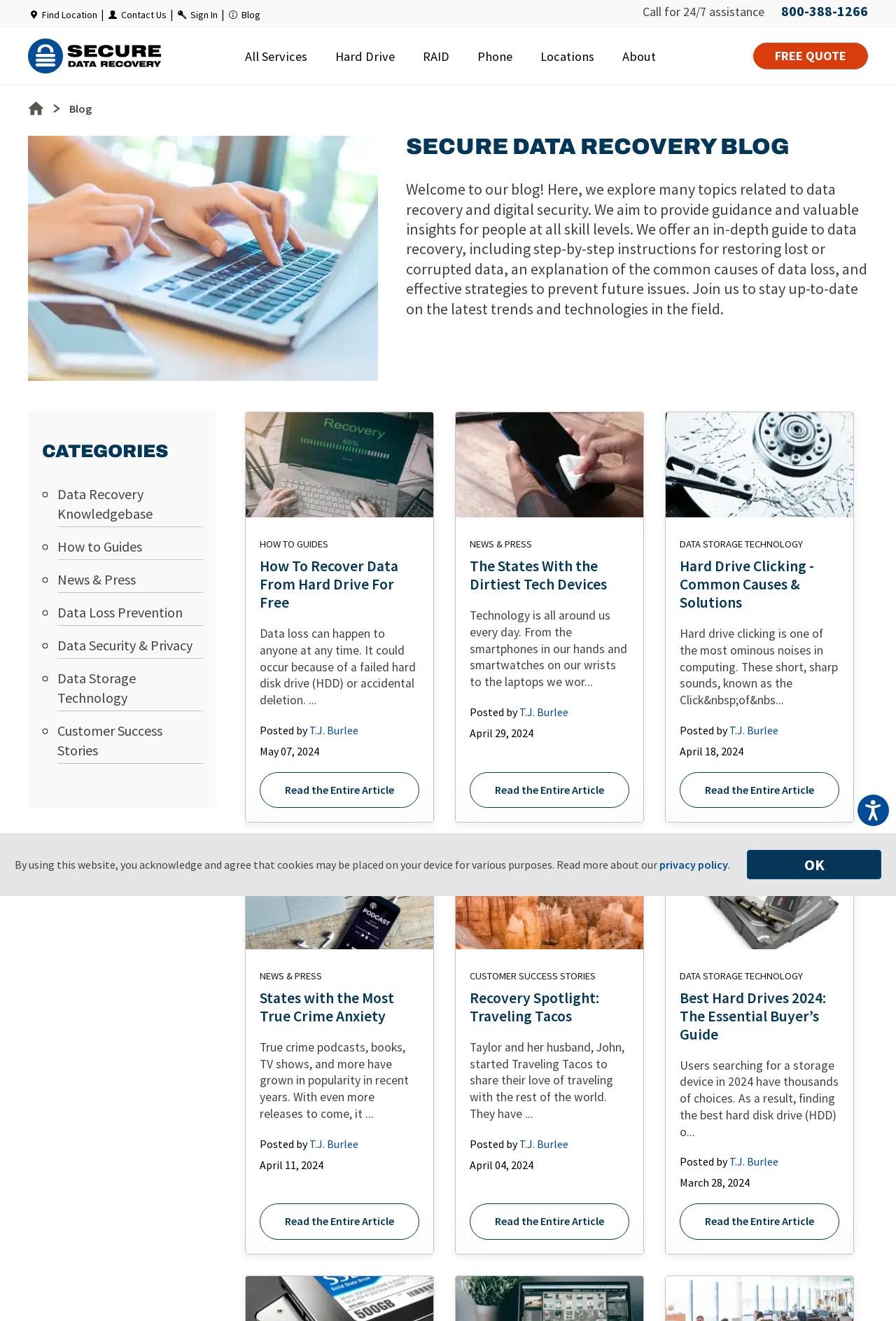Using the information in the image, could you please answer the following question in detail:
What is the title of the second article on this webpage?

I scrolled down the webpage and found the second article, which has a heading with the title 'The States With the Dirtiest Tech Devices'.